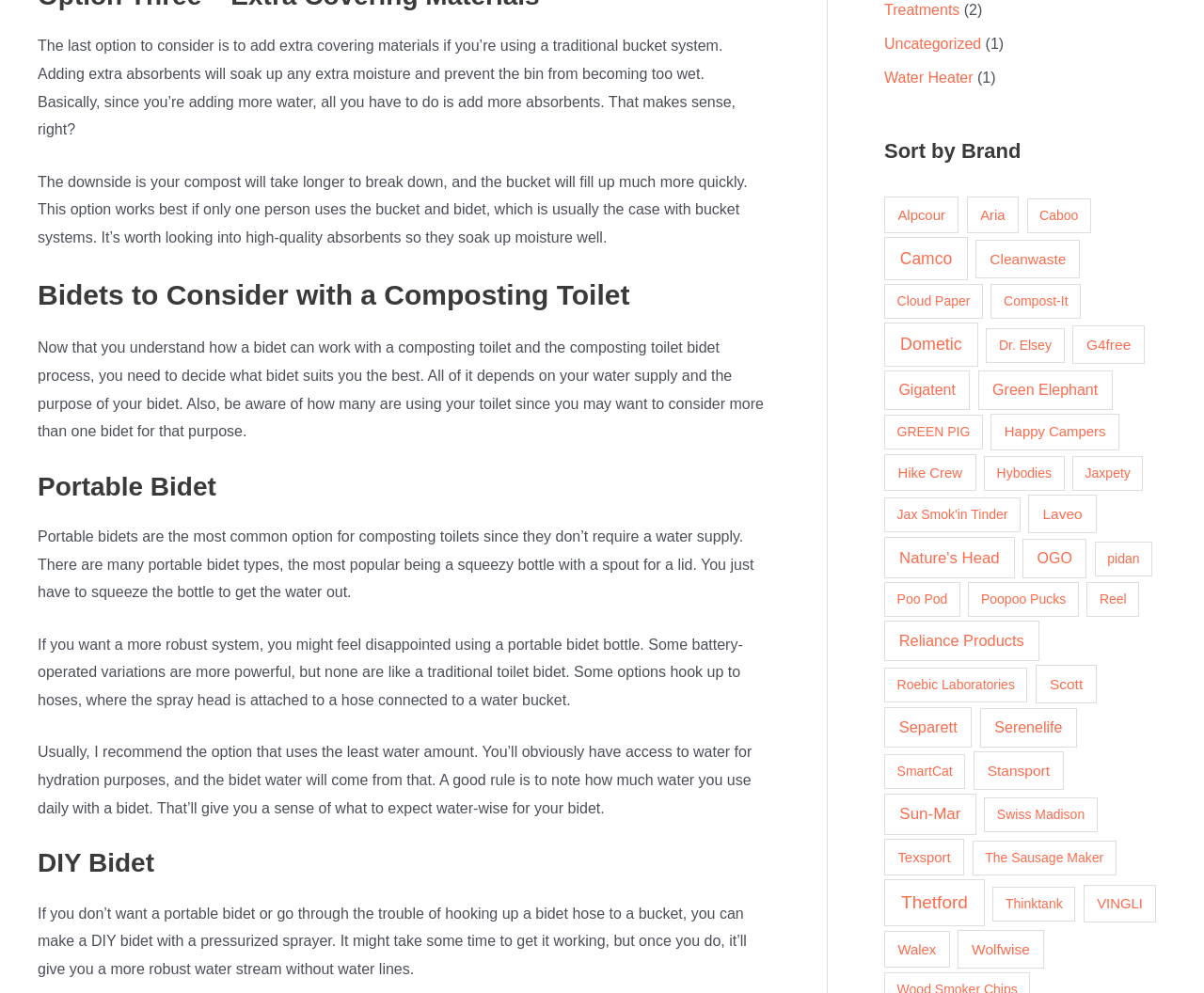Analyze the image and answer the question with as much detail as possible: 
What is the purpose of considering the water supply when choosing a bidet?

The webpage suggests that the water supply is an important factor to consider when deciding which bidet to use. This is because different bidets have different water requirements, and choosing a bidet that is compatible with your water supply is necessary to ensure effective use.